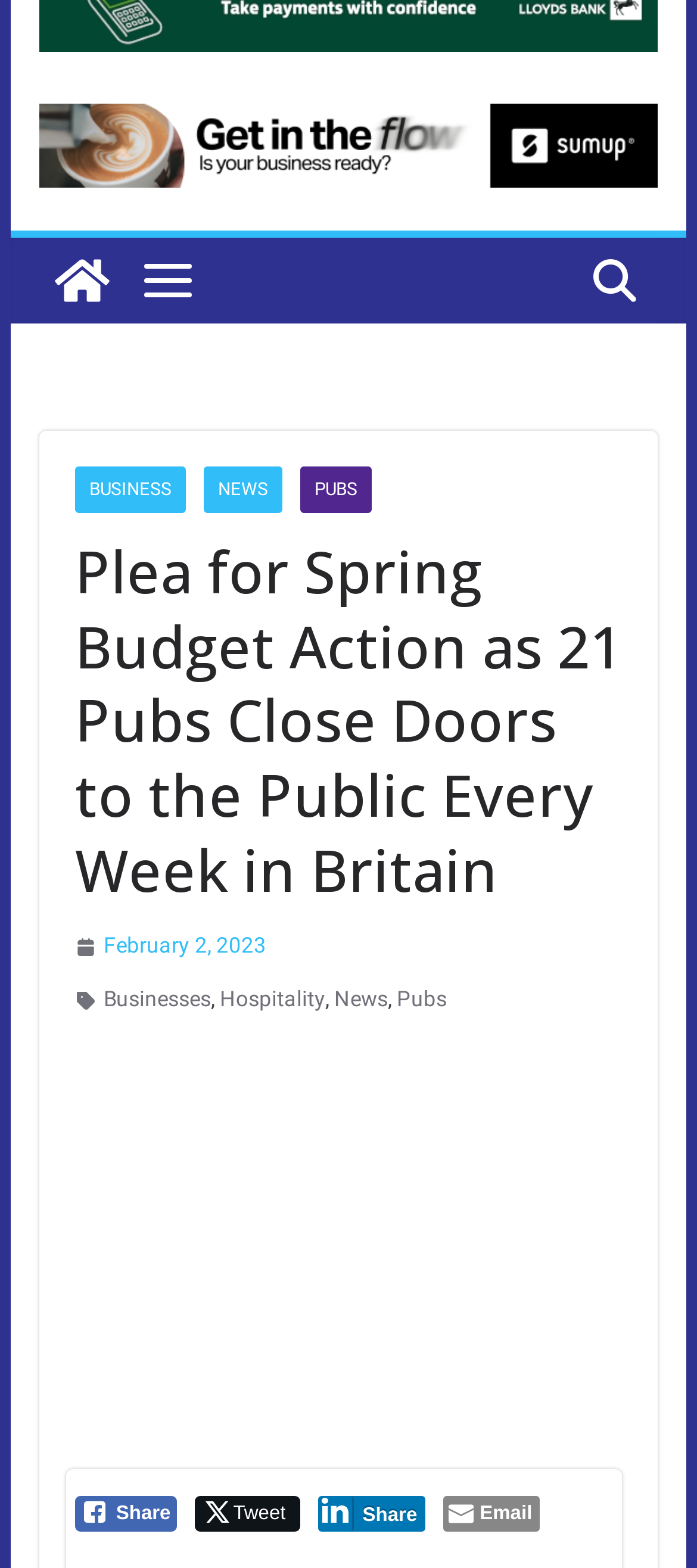Given the description "Businesses", determine the bounding box of the corresponding UI element.

[0.148, 0.626, 0.302, 0.65]